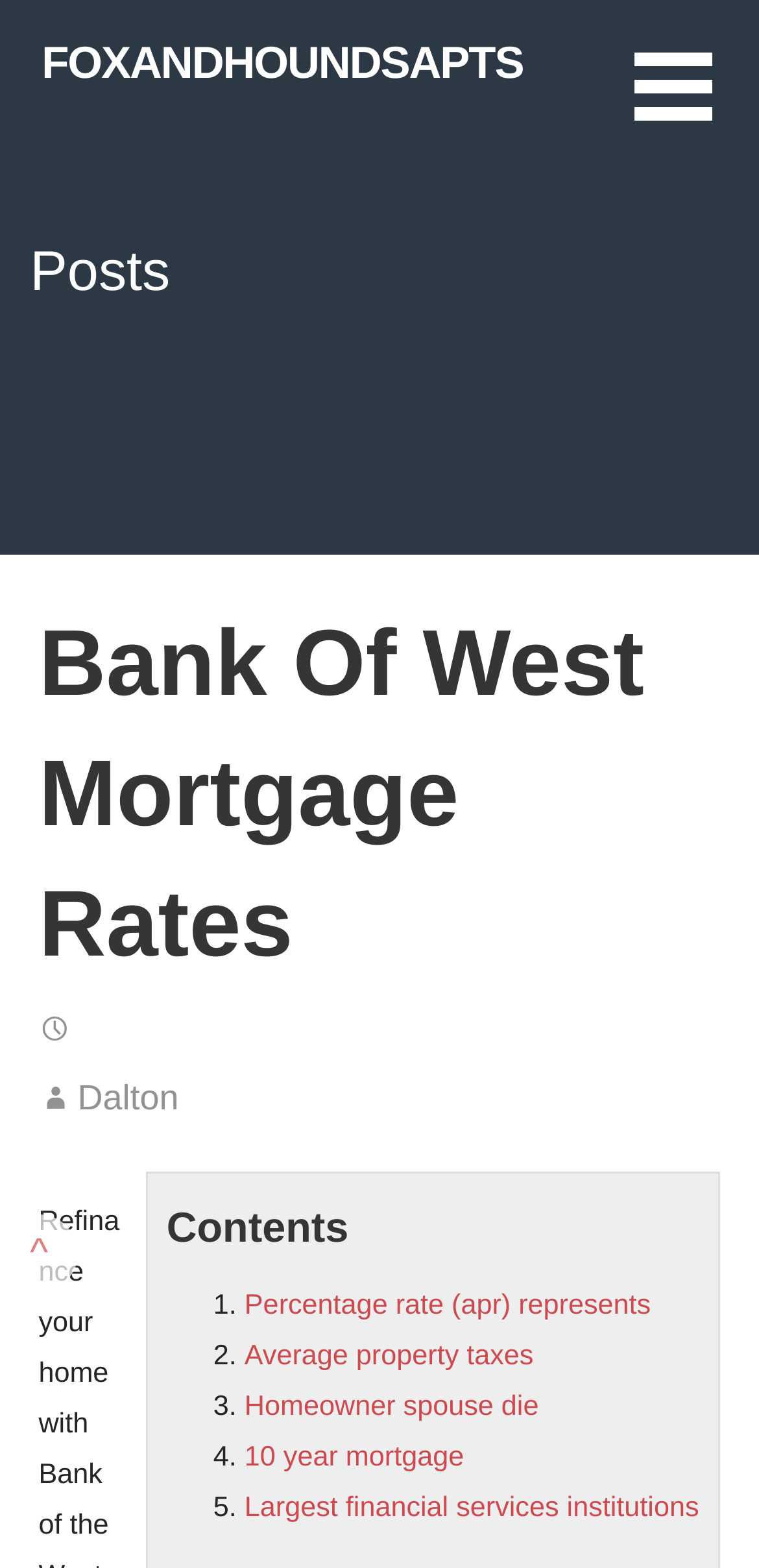Respond to the question below with a concise word or phrase:
What is the last list item in the contents section?

Largest financial services institutions